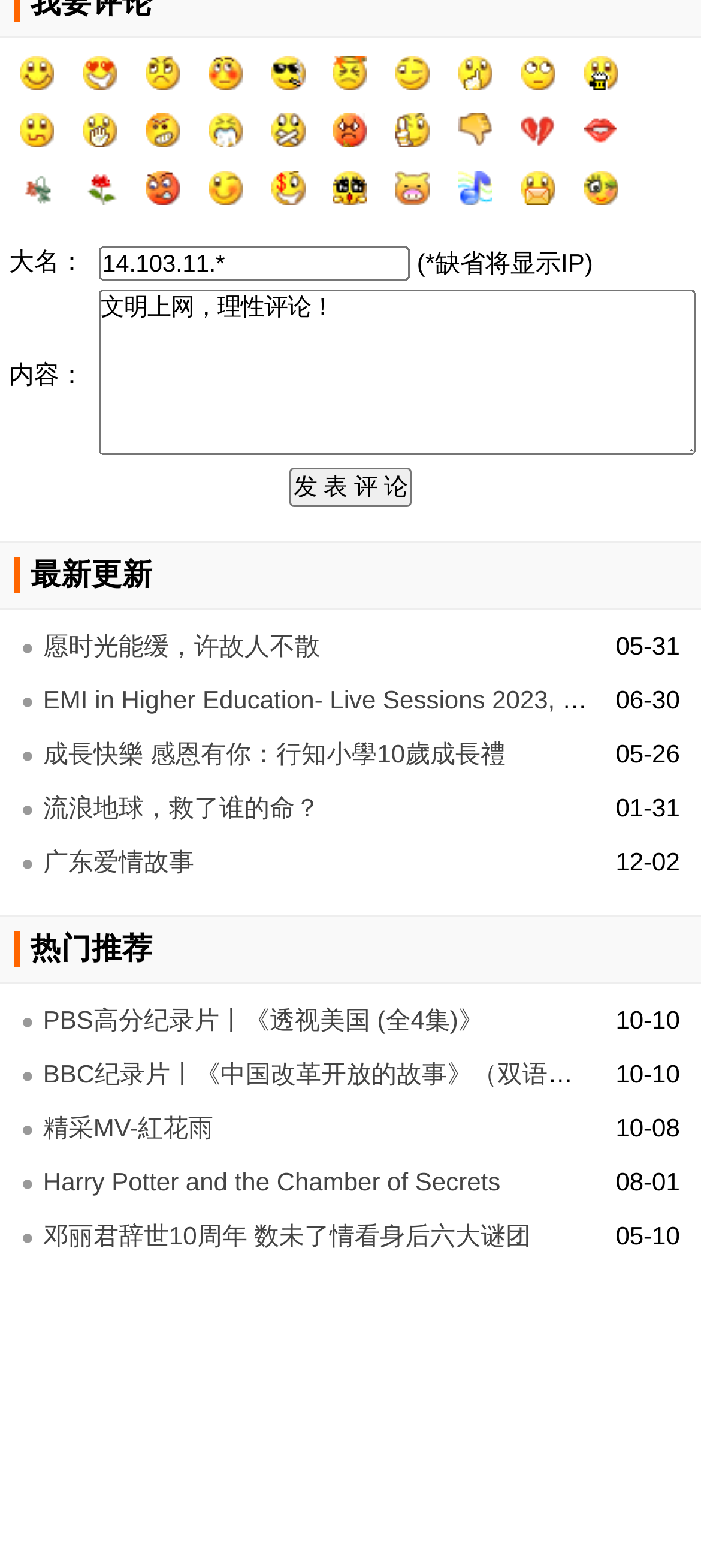Locate the bounding box coordinates of the clickable part needed for the task: "Go to Contact Us page".

None